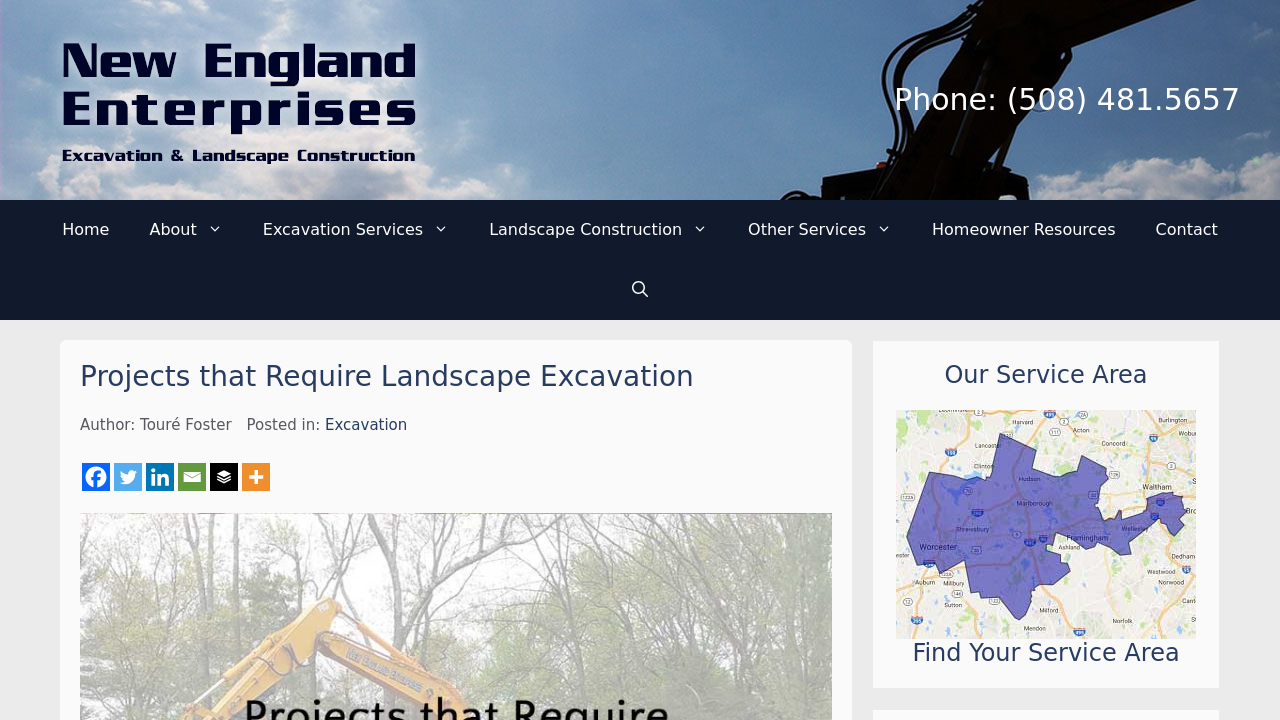What is the service area of New England Enterprises?
Analyze the image and deliver a detailed answer to the question.

I found the service area by looking at the section where the company's service area is displayed. The service area is listed as 'Marlborough MA'.